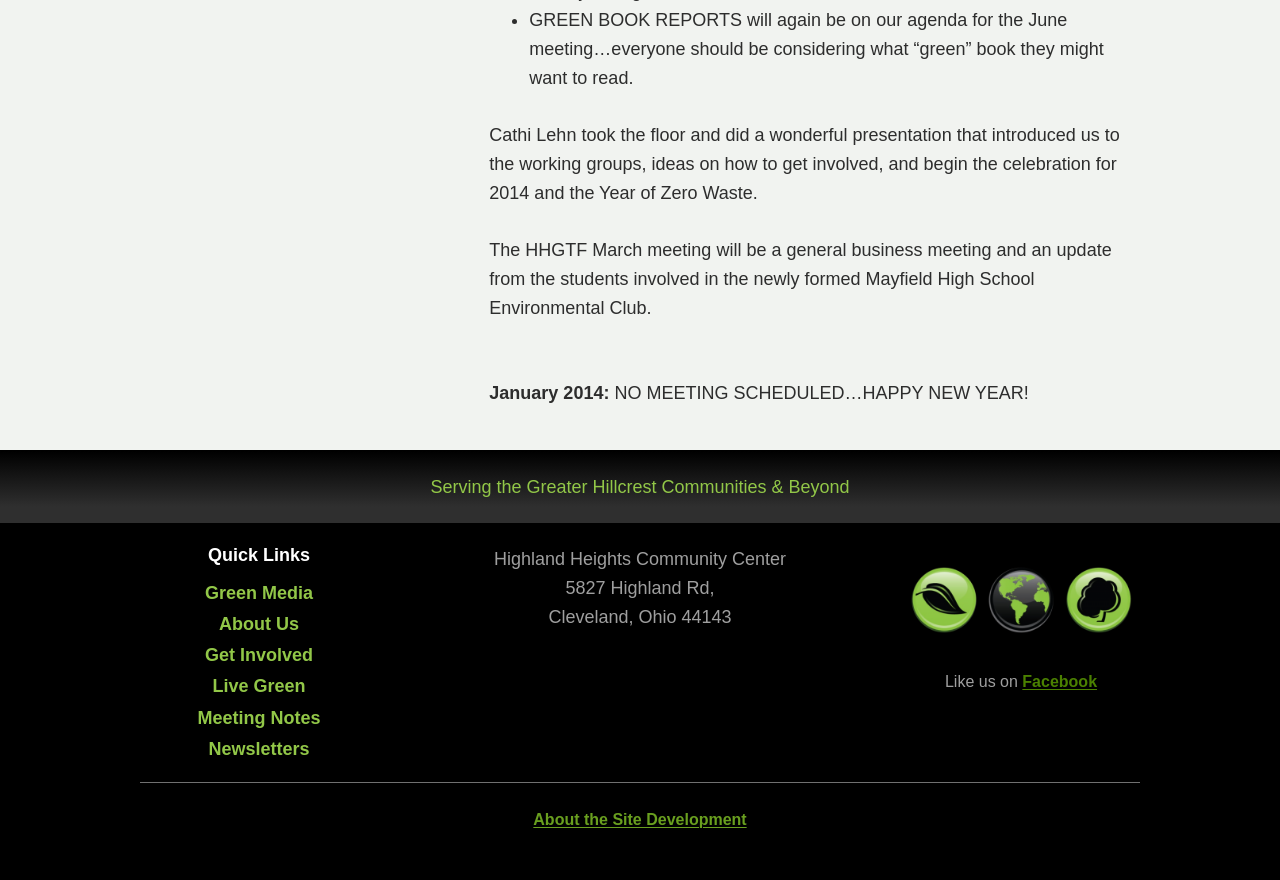Respond with a single word or phrase:
What is the first link on the webpage?

Green Media